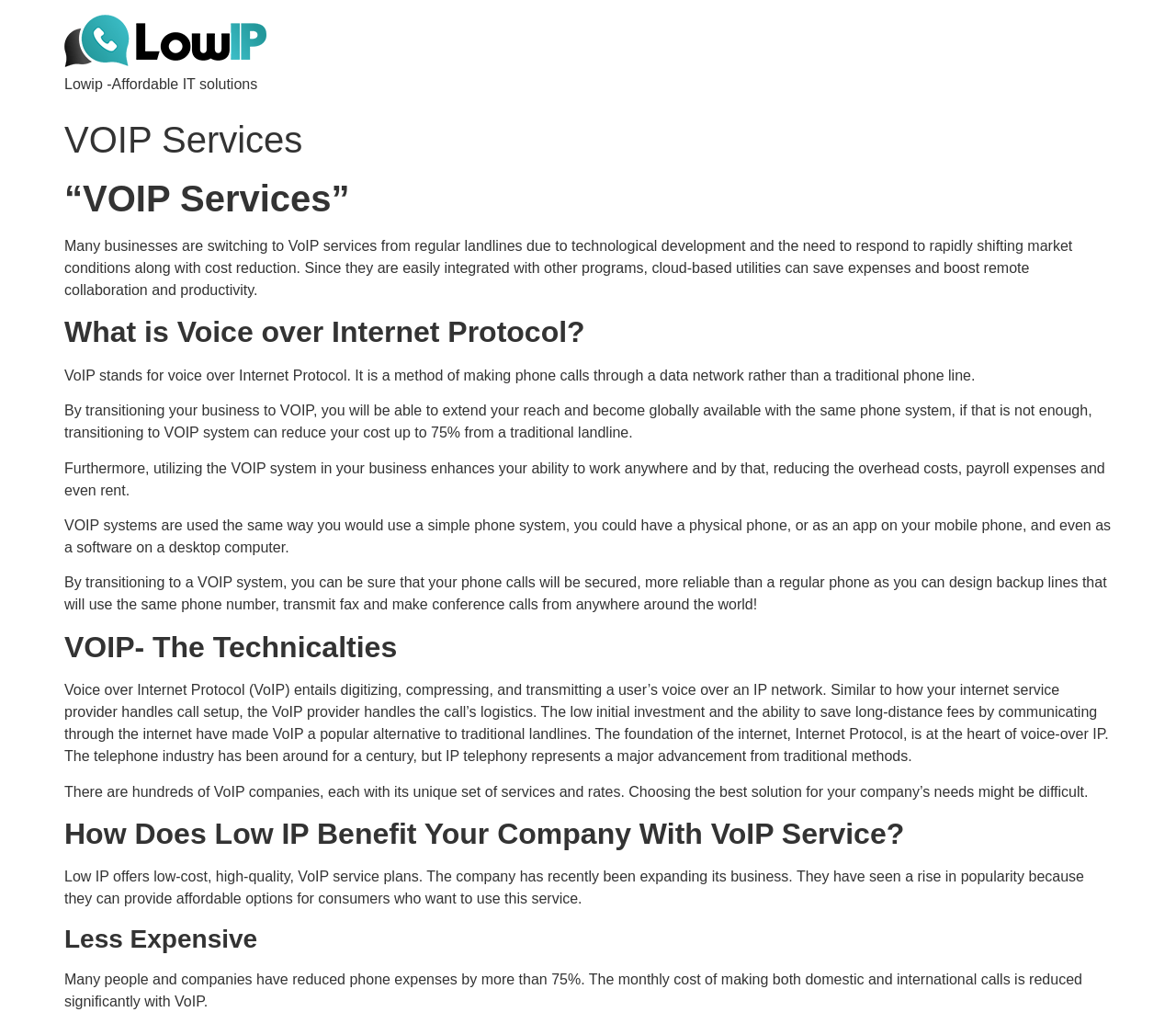What is the benefit of transitioning to VOIP system?
Respond to the question with a single word or phrase according to the image.

Reduce cost up to 75%